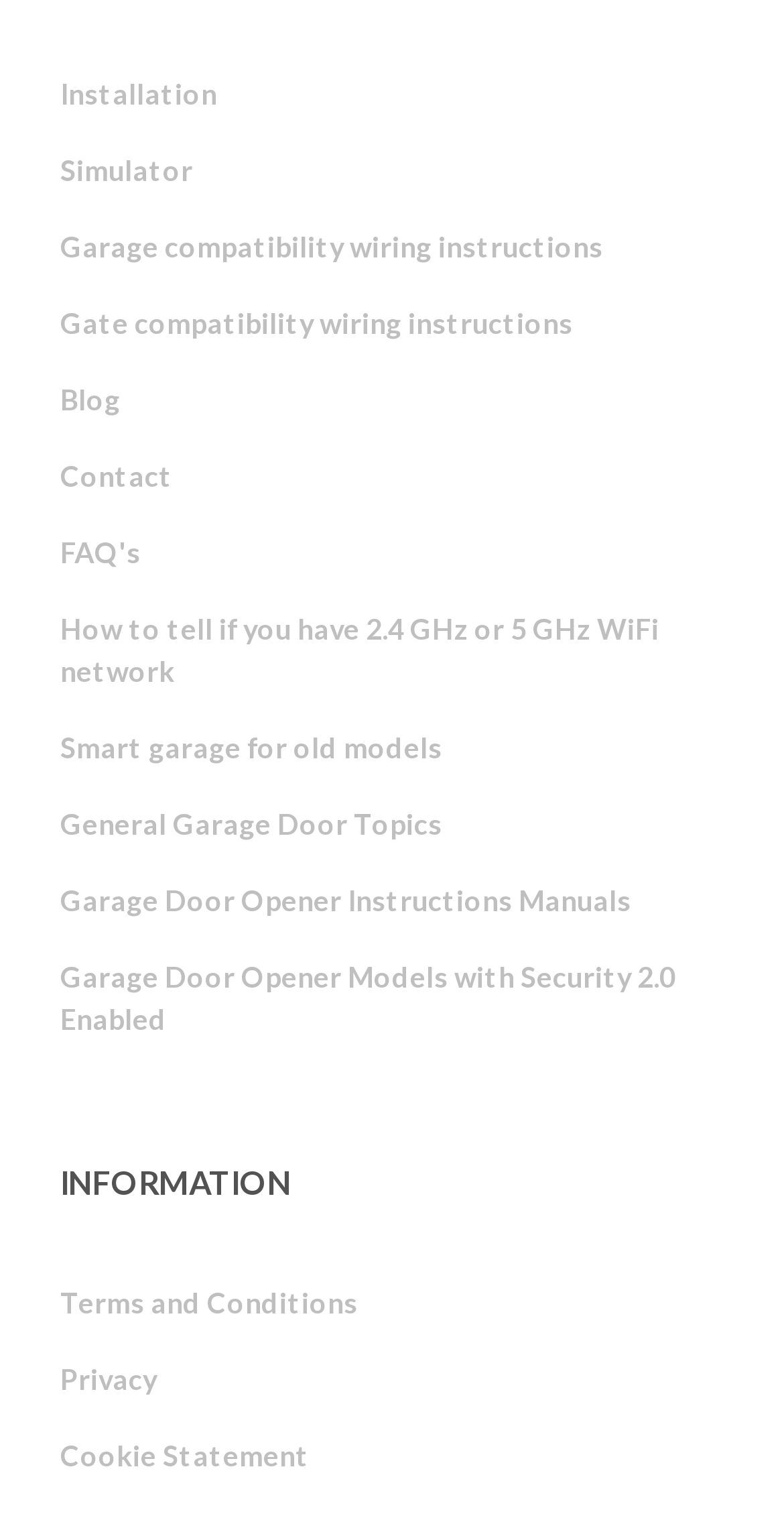Please respond to the question using a single word or phrase:
How many links are there in the secondary navigation?

13